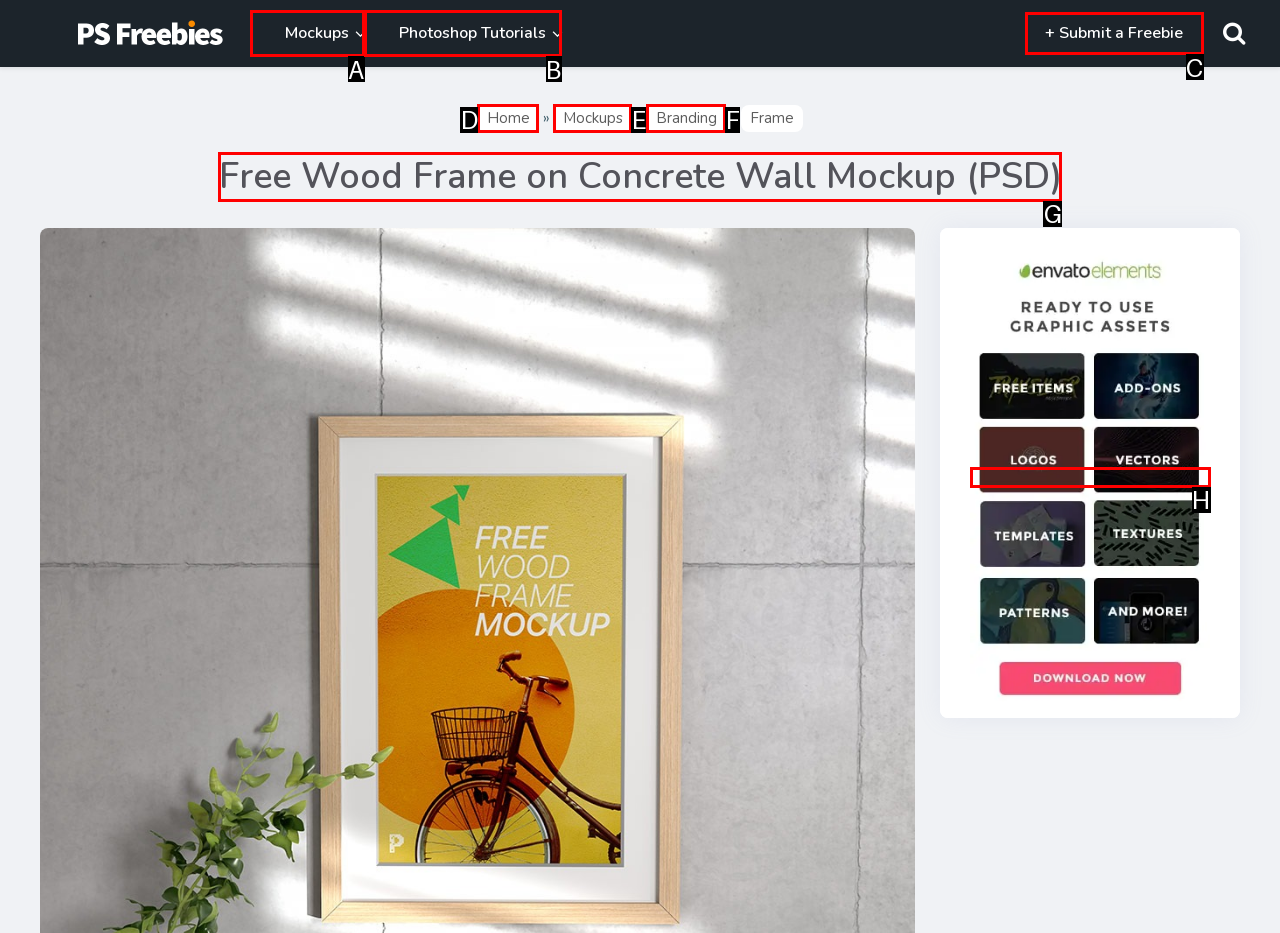Tell me which option best matches this description: + Submit a Freebie
Answer with the letter of the matching option directly from the given choices.

C